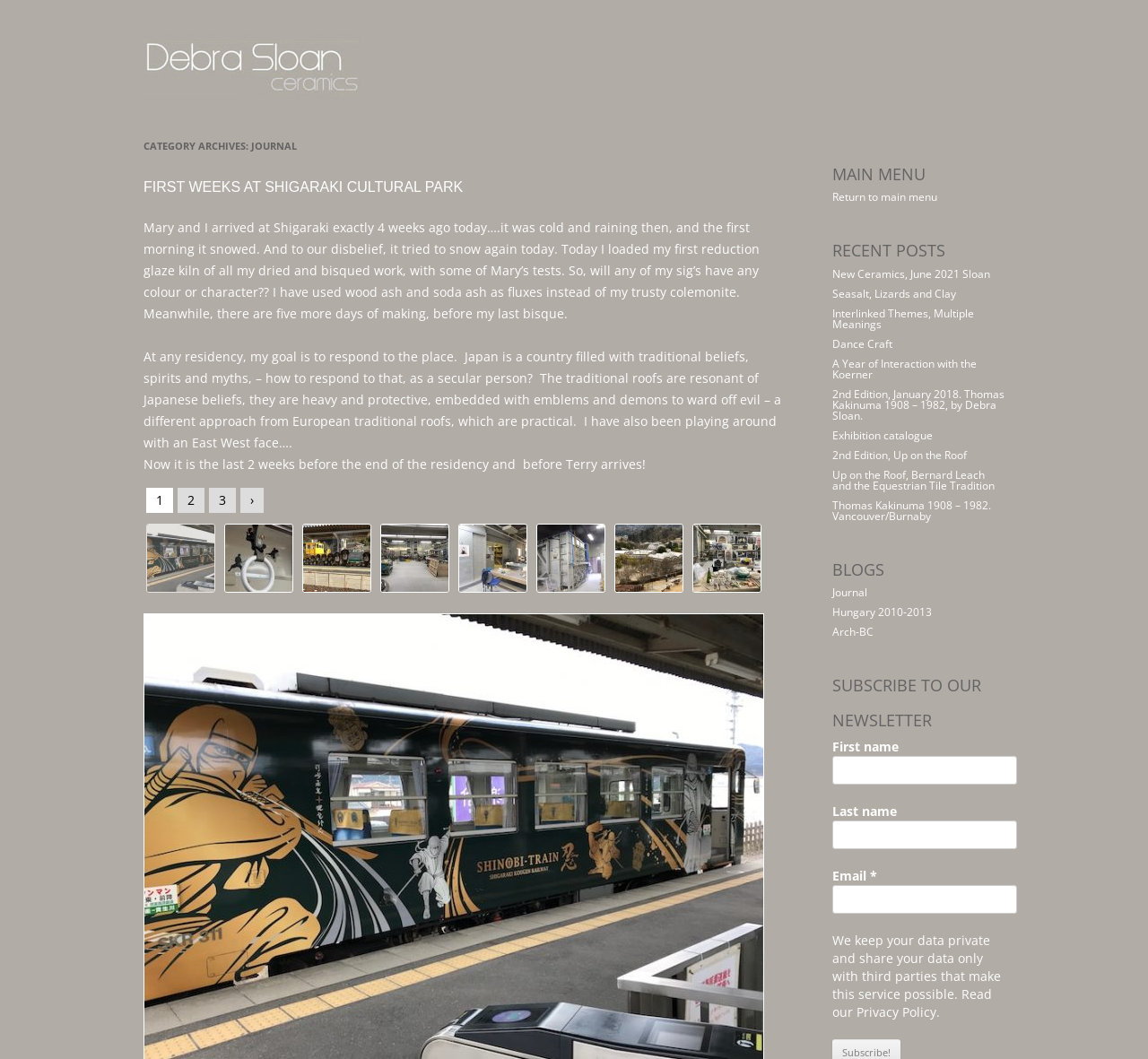What is the type of the first image?
Using the image provided, answer with just one word or phrase.

Image